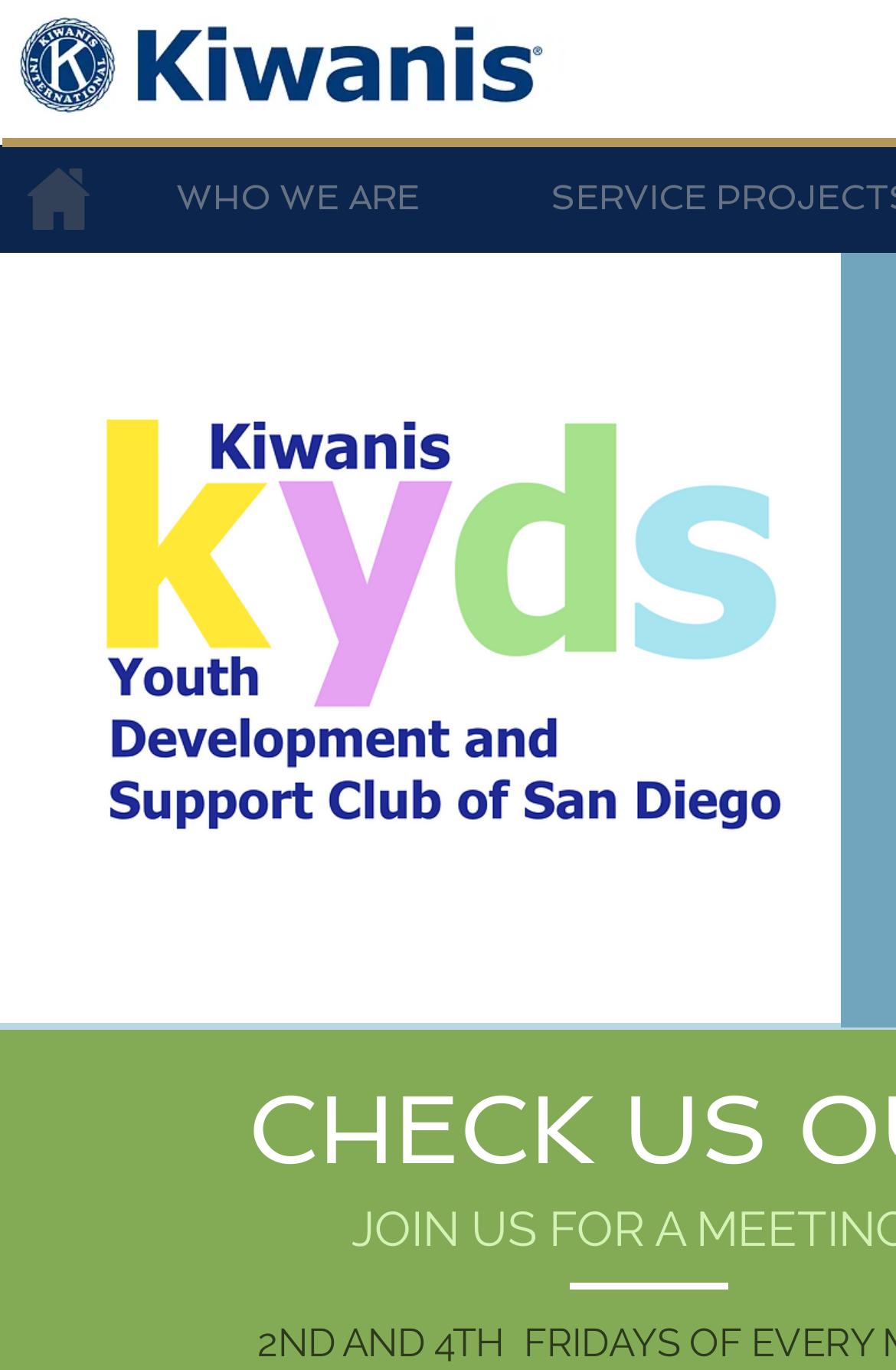Please locate and generate the primary heading on this webpage.

2018 Mid-Year North Conference will be on February 10th at the DoubleTree by Hilton, Sacramento.